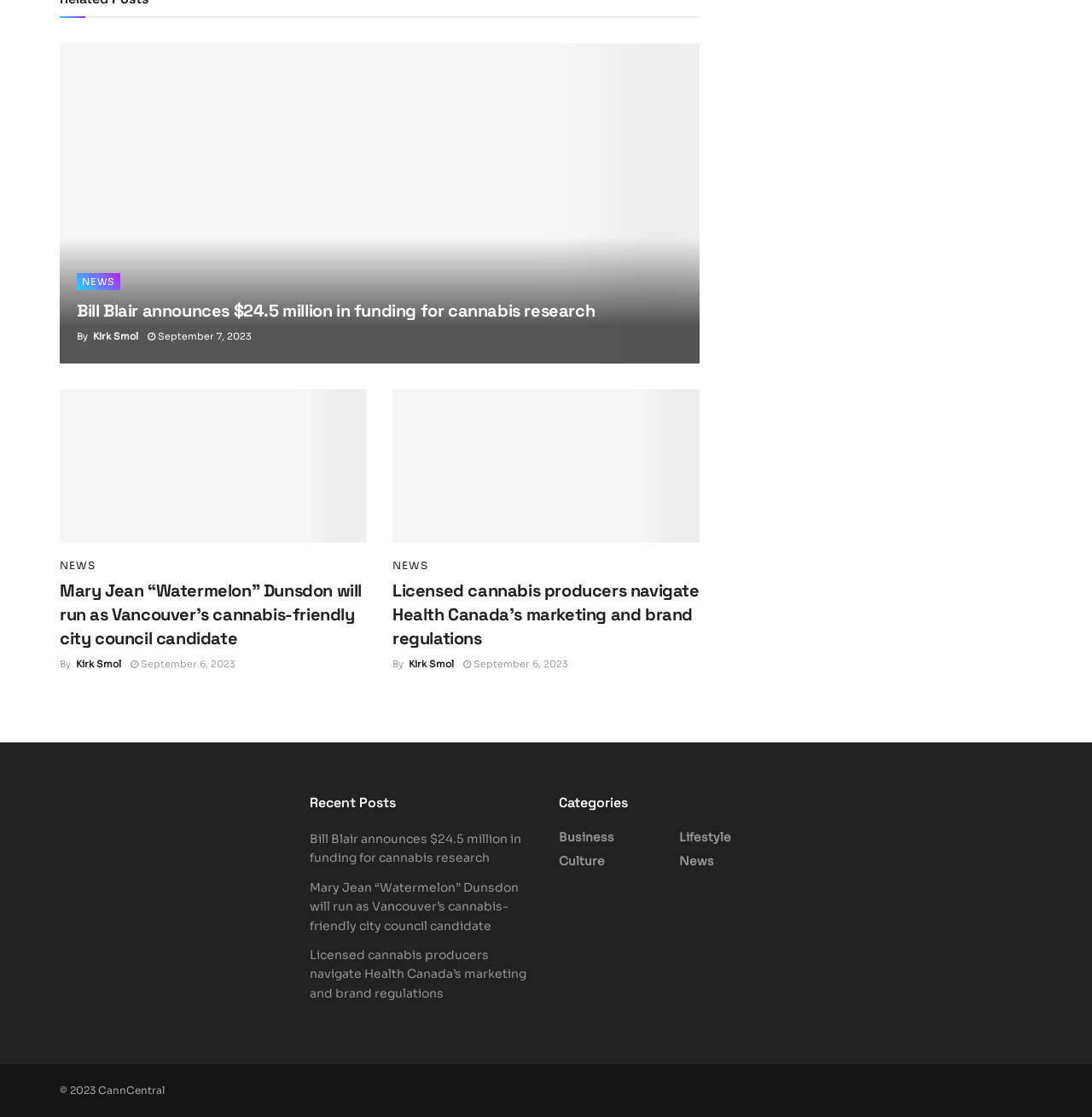Identify the bounding box coordinates of the section to be clicked to complete the task described by the following instruction: "Explore news category". The coordinates should be four float numbers between 0 and 1, formatted as [left, top, right, bottom].

[0.622, 0.764, 0.654, 0.778]